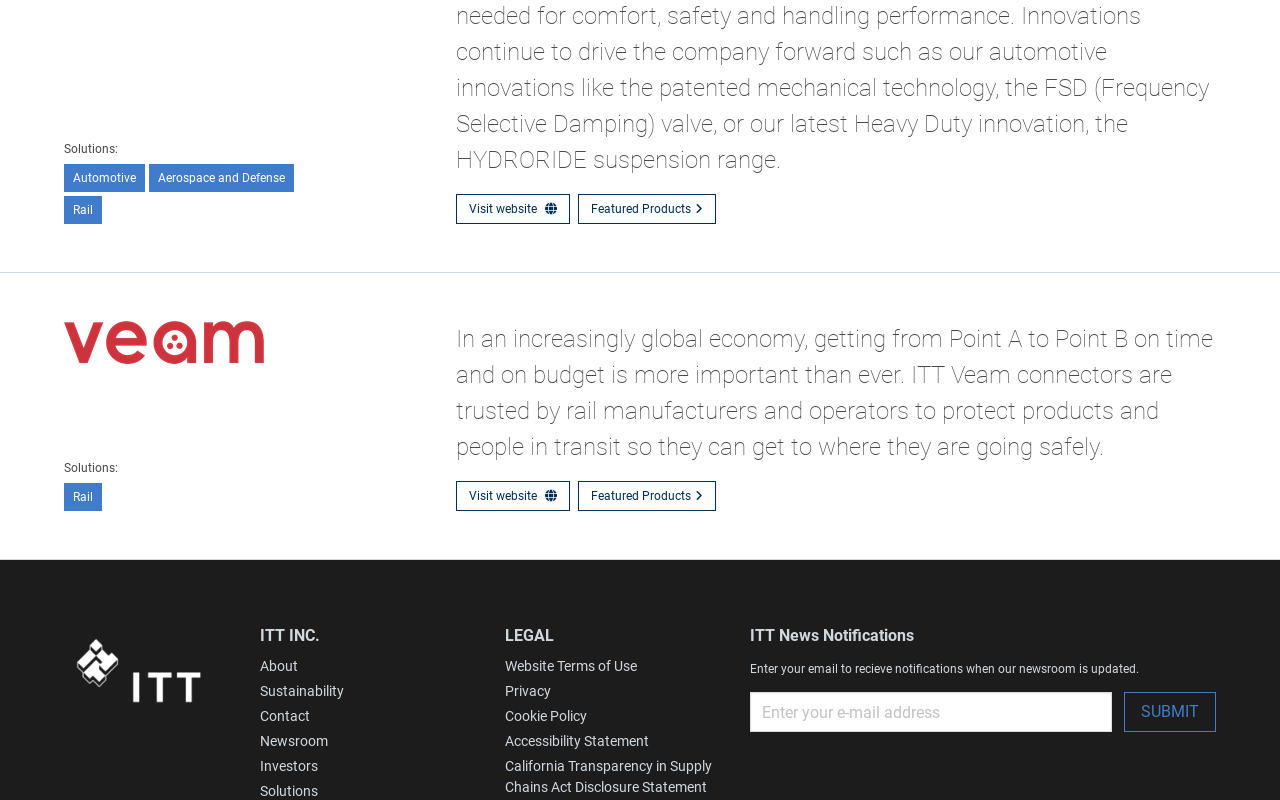Please provide a comprehensive answer to the question based on the screenshot: What type of products does KONI offer for the railway business?

The webpage mentions that KONI offers an extensive range of suspension dampers for the railway business, which includes disposable or repairable shock absorbers, non-adjustable or adjustable, and up to 1.2 million kilometers of durability.